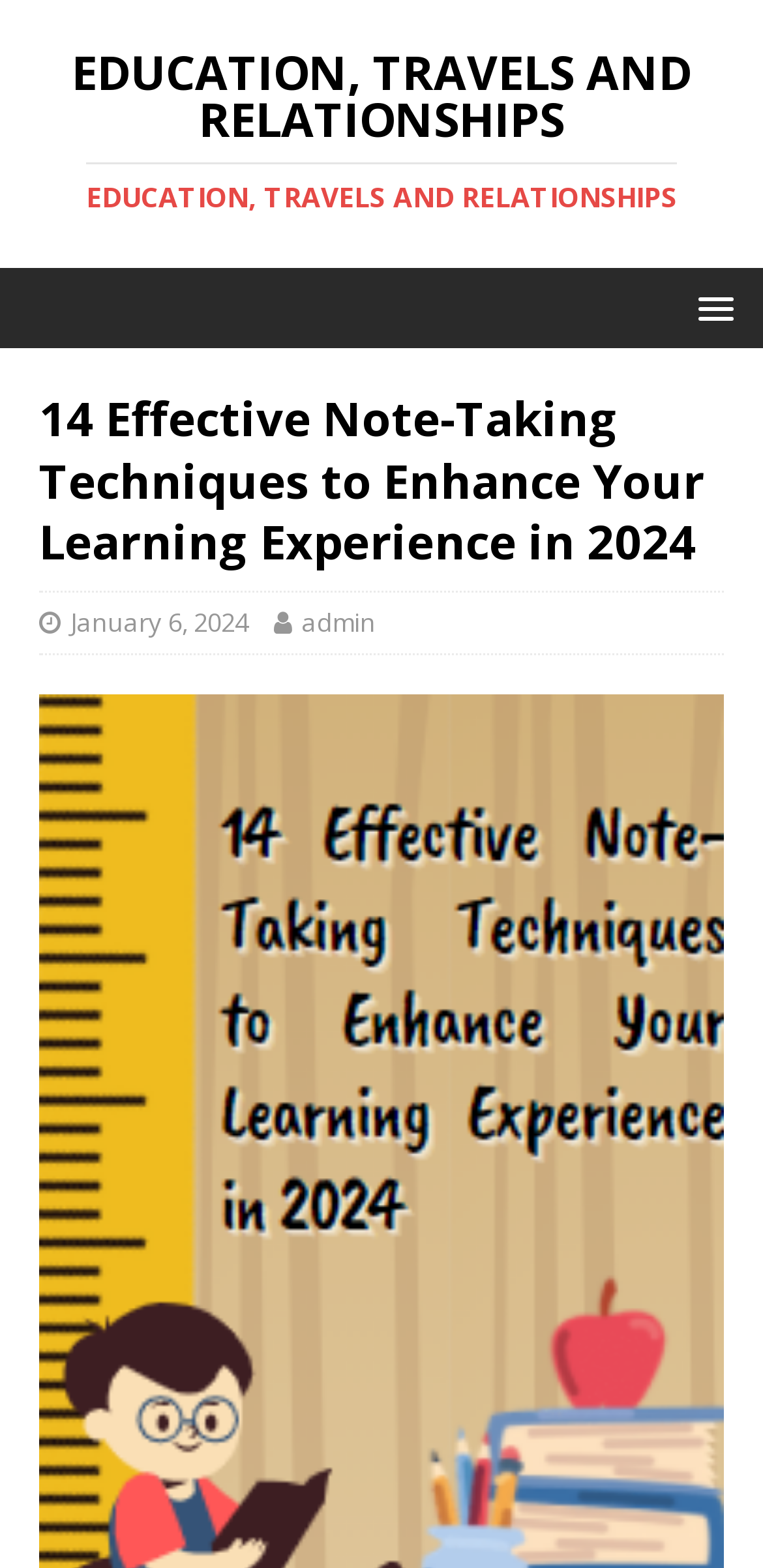Please provide the main heading of the webpage content.

14 Effective Note-Taking Techniques to Enhance Your Learning Experience in 2024